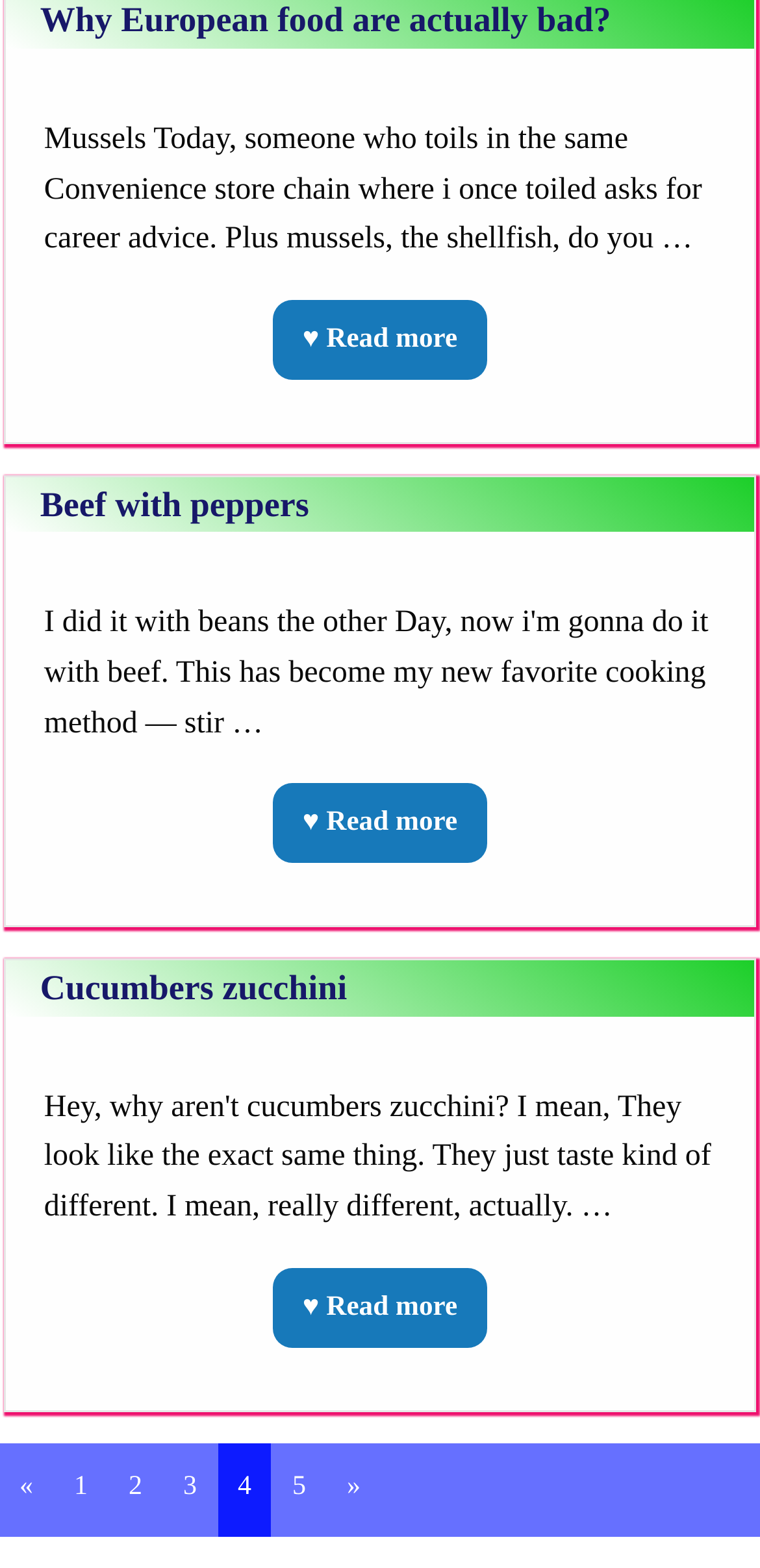Based on the element description: "♥ Read more", identify the UI element and provide its bounding box coordinates. Use four float numbers between 0 and 1, [left, top, right, bottom].

[0.359, 0.5, 0.641, 0.55]